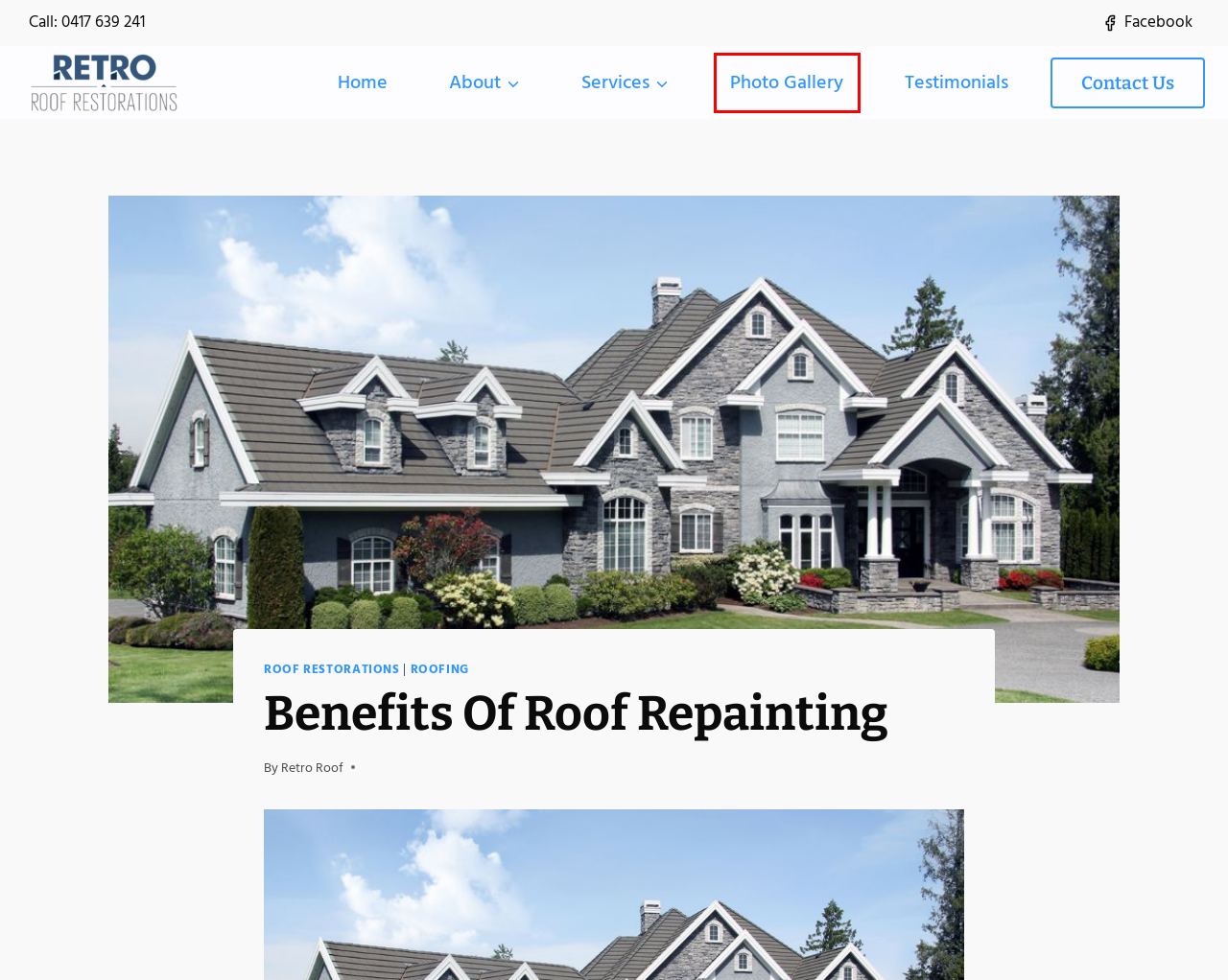Given a webpage screenshot with a UI element marked by a red bounding box, choose the description that best corresponds to the new webpage that will appear after clicking the element. The candidates are:
A. Roof Restoration Testimonials | Retro Roof Restorations
B. Roofing Archives | Retro Roof Restorations
C. Advantages of using heat reflective coating on roofs | Retro Roof Restorations
D. Photo Gallery | Retro Roof Restorations
E. Roofing Services | Retro Roof Restorations
F. Why should you have your roof cleaned? | Retro Roof Restorations
G. Roof Restorations Brisbane | Roof Repairs | Retro Roof Restorations
H. About | Retro Roof Restorations

D